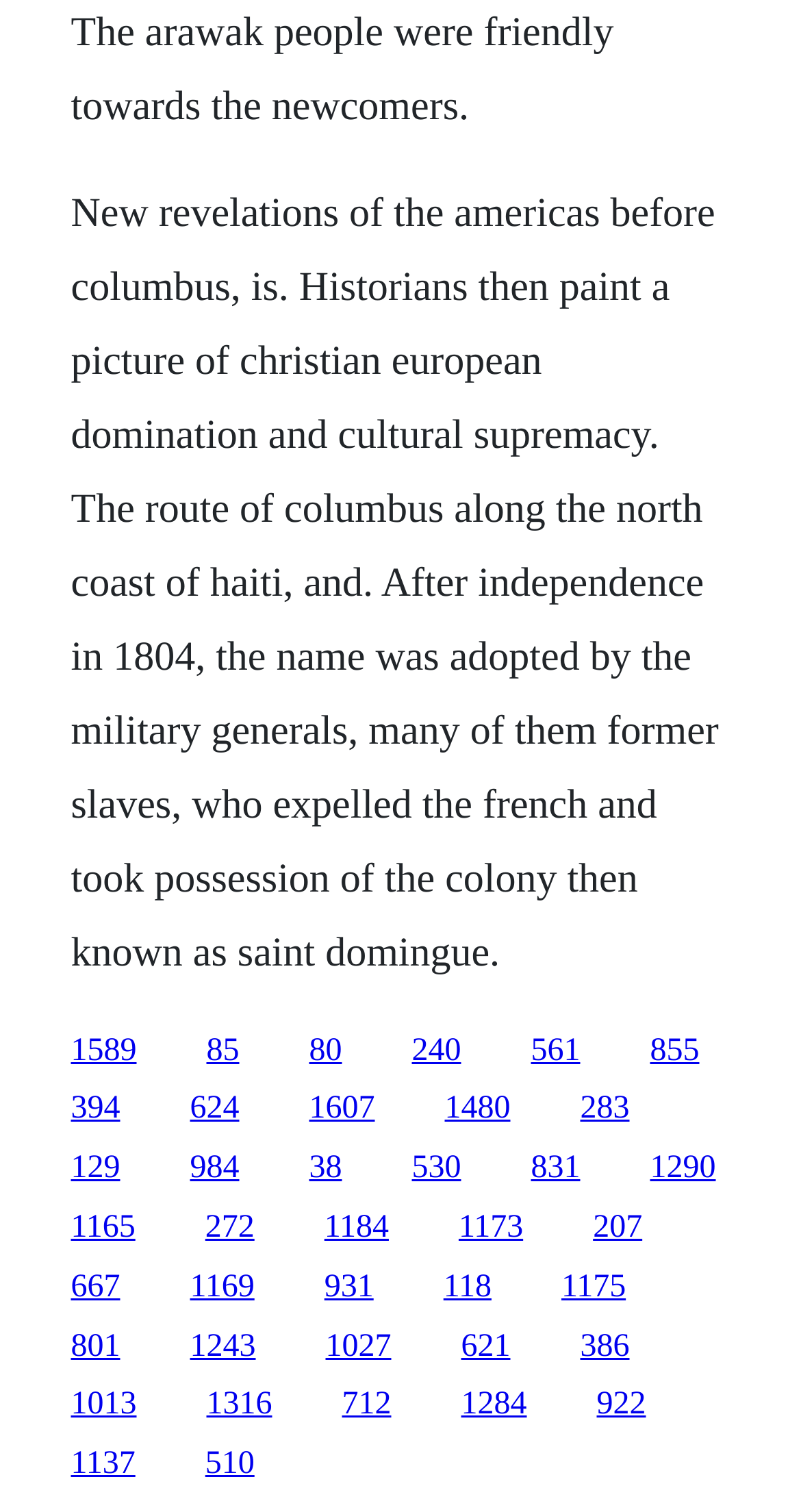What is the tone of the text?
Deliver a detailed and extensive answer to the question.

The tone of the text appears to be informative, providing historical information and facts about the colonization and independence of the Americas. The text does not seem to have a persuasive or emotional tone, but rather a neutral and educational one.